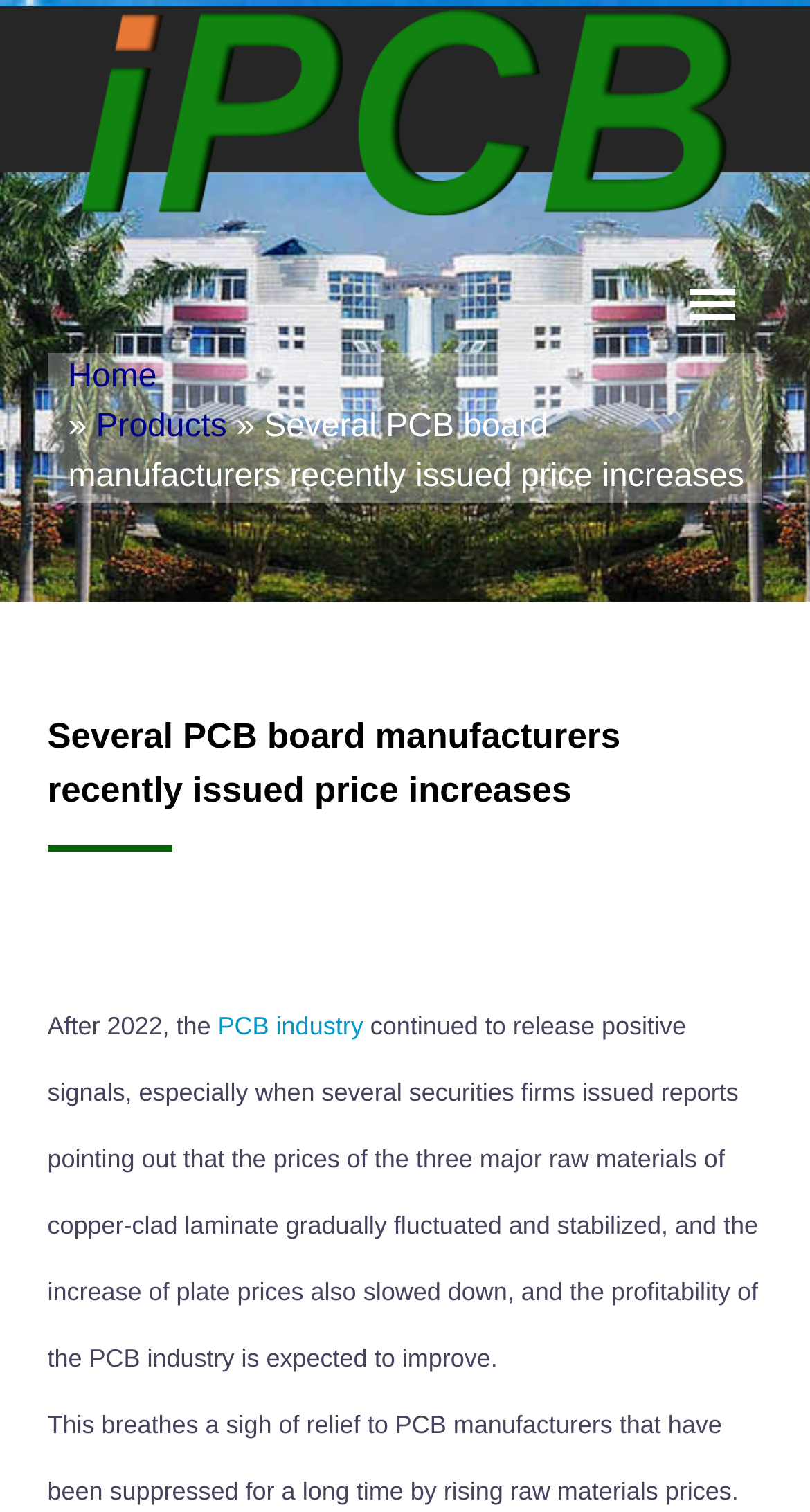What is the impact of rising raw materials prices on PCB manufacturers?
Please answer the question with a detailed response using the information from the screenshot.

According to the webpage, PCB manufacturers have been suppressed for a long time by rising raw materials prices, but the recent stabilization of prices brings a sigh of relief to them.